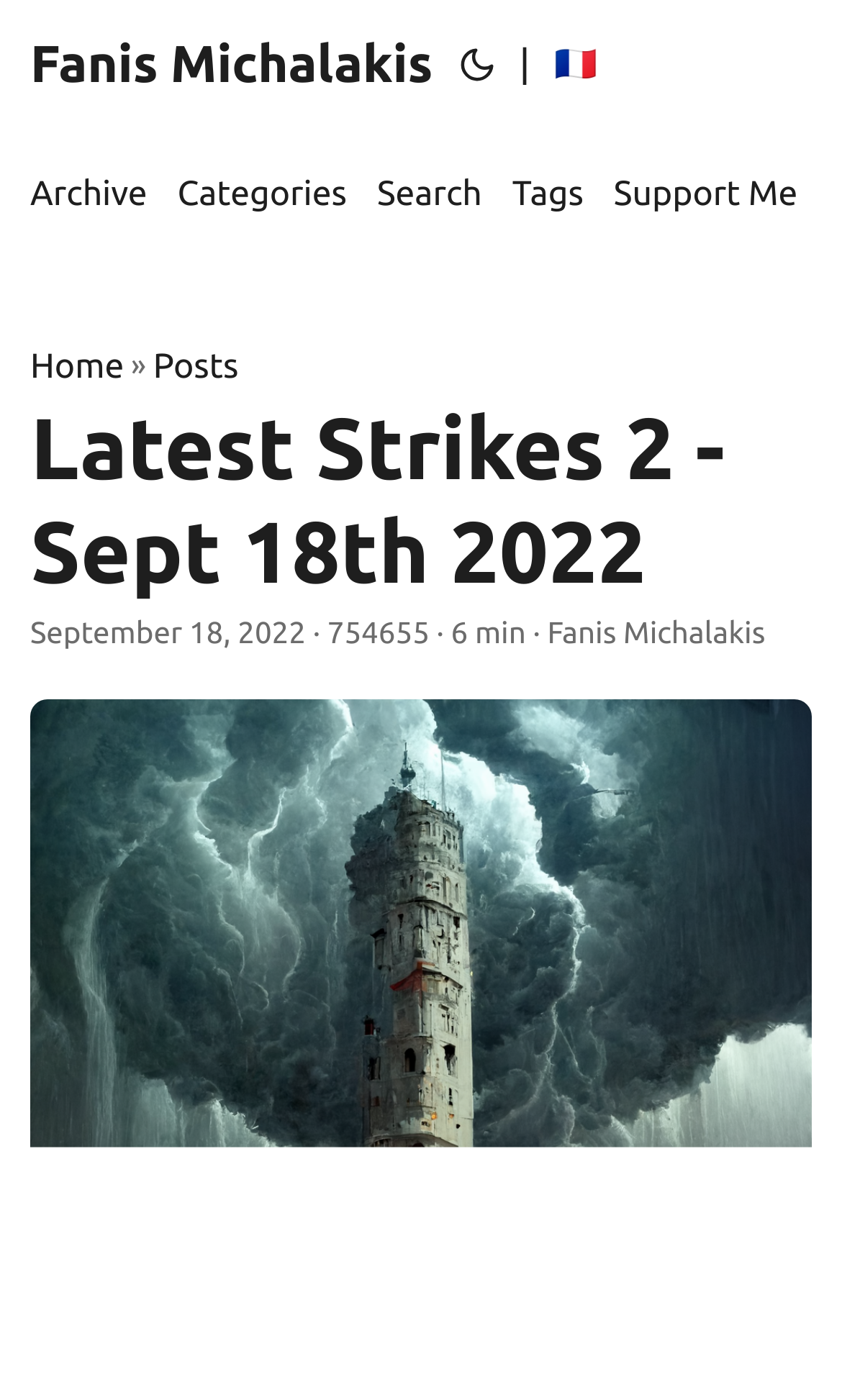Please give a concise answer to this question using a single word or phrase: 
What is the category of the latest post?

Ecosystem